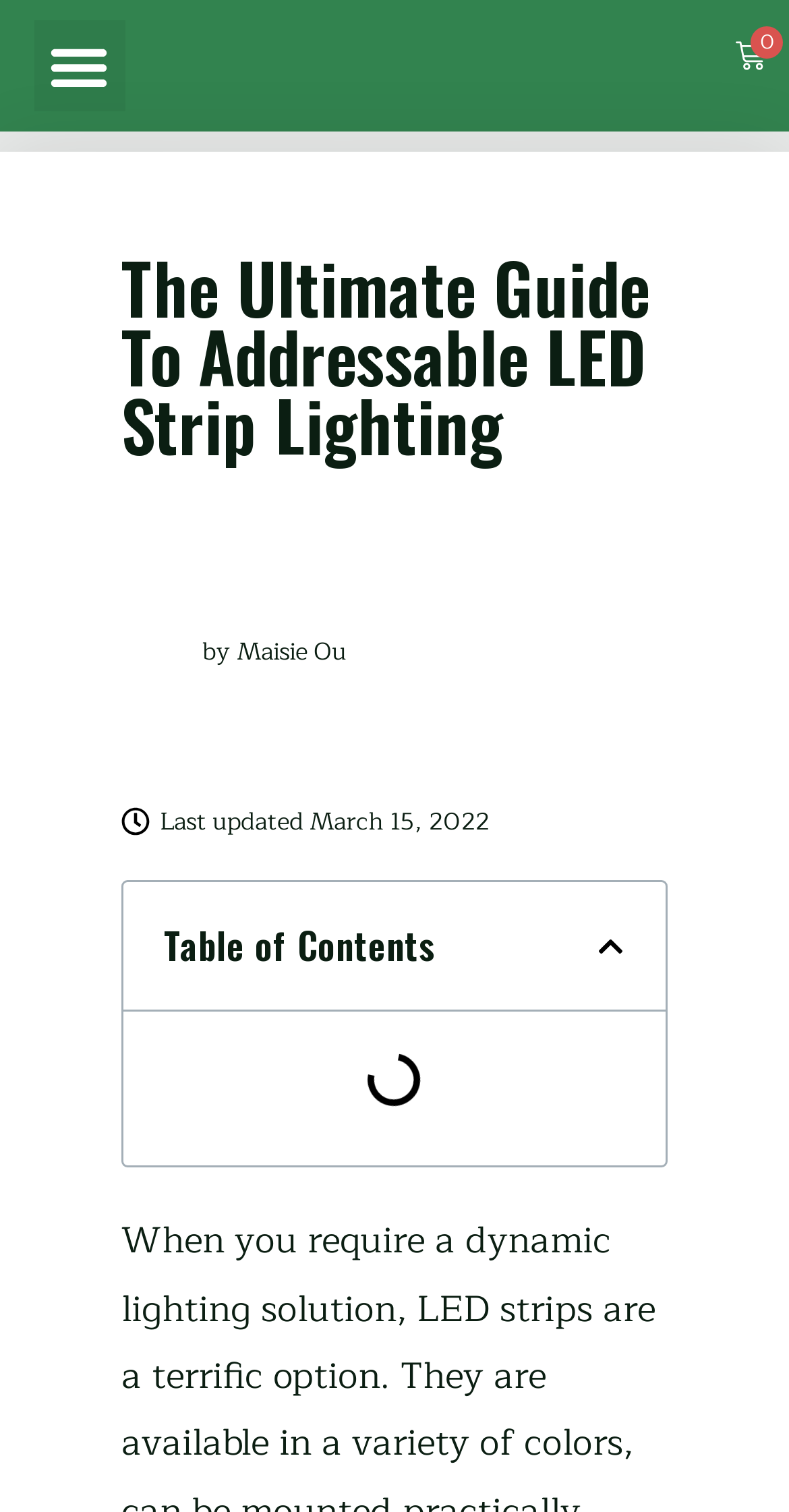Answer the question in a single word or phrase:
What is the author of this article?

Maisie Ou